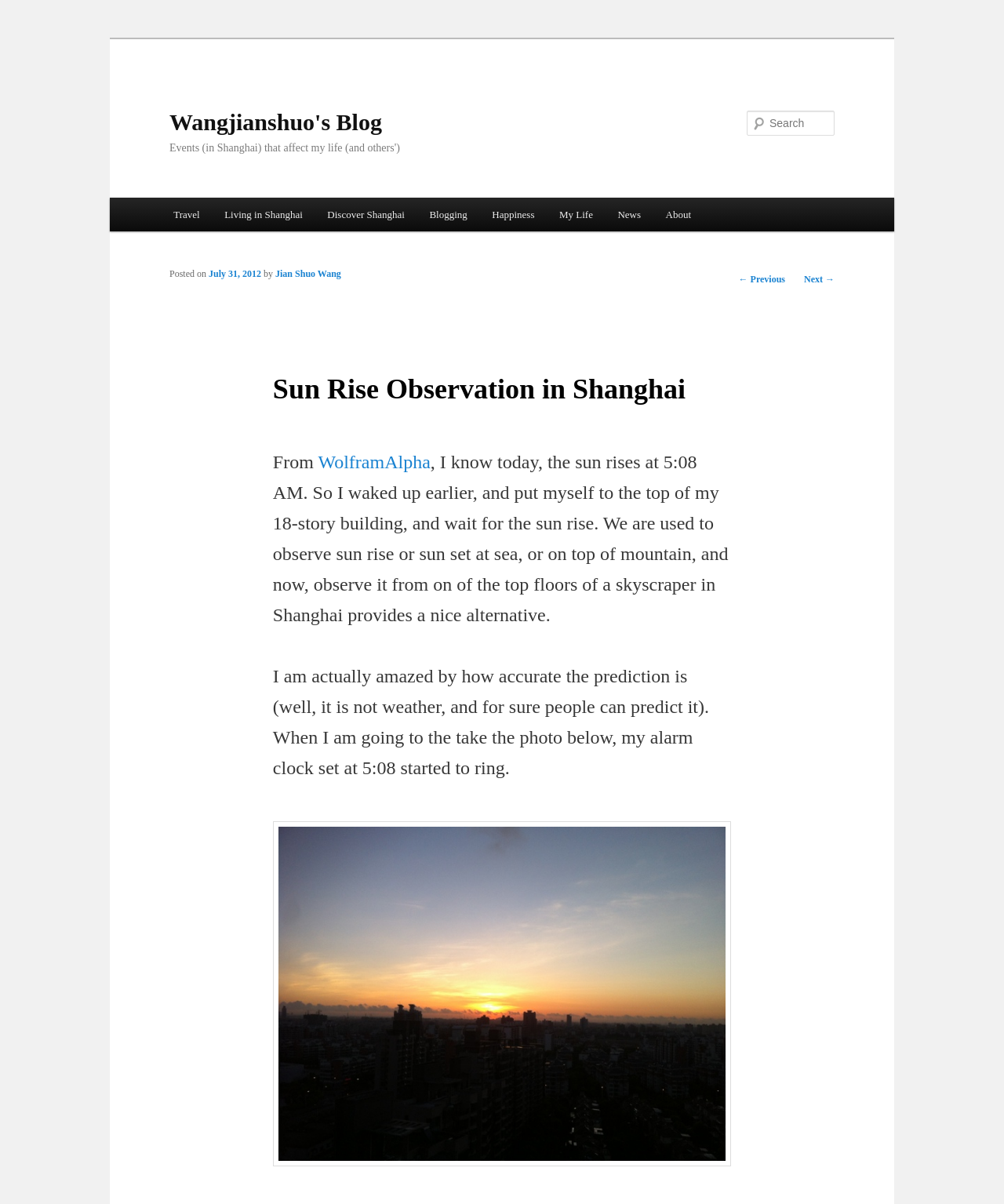Please identify the bounding box coordinates of the element on the webpage that should be clicked to follow this instruction: "Check the time of the post". The bounding box coordinates should be given as four float numbers between 0 and 1, formatted as [left, top, right, bottom].

[0.208, 0.223, 0.26, 0.232]